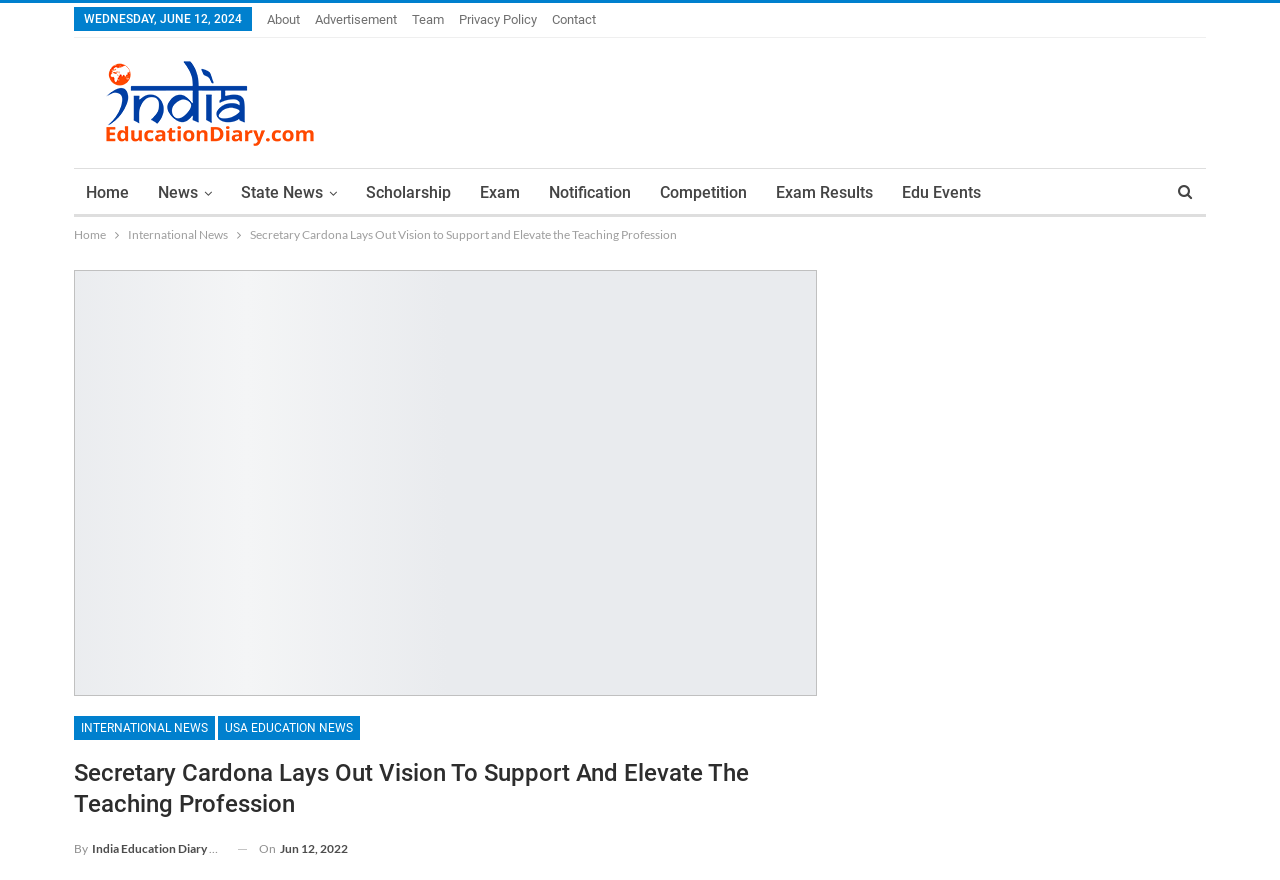Provide a short answer using a single word or phrase for the following question: 
What is the profession of the author of the news article?

Admin